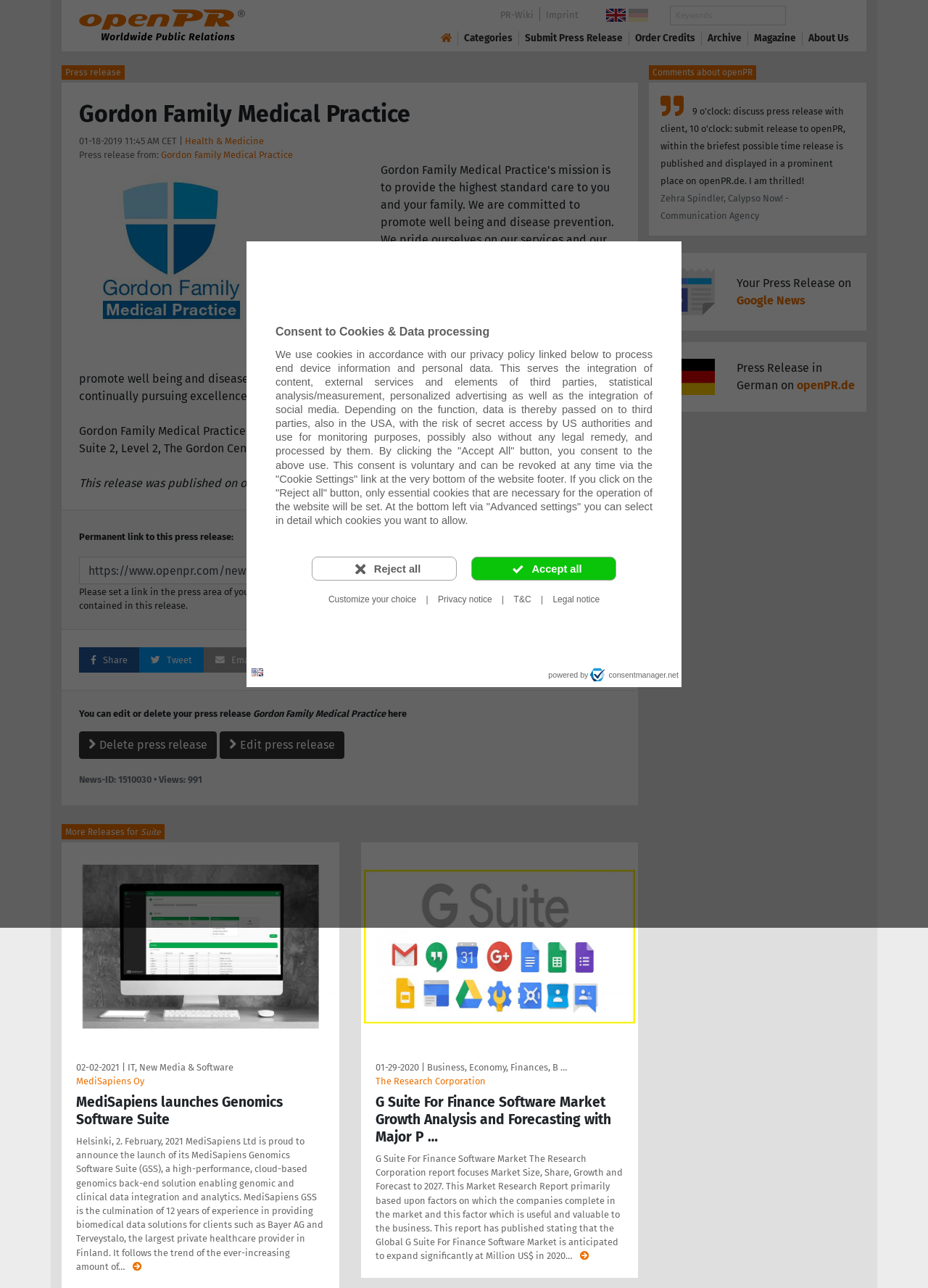Find the bounding box coordinates for the area that must be clicked to perform this action: "View imprint".

[0.582, 0.006, 0.63, 0.017]